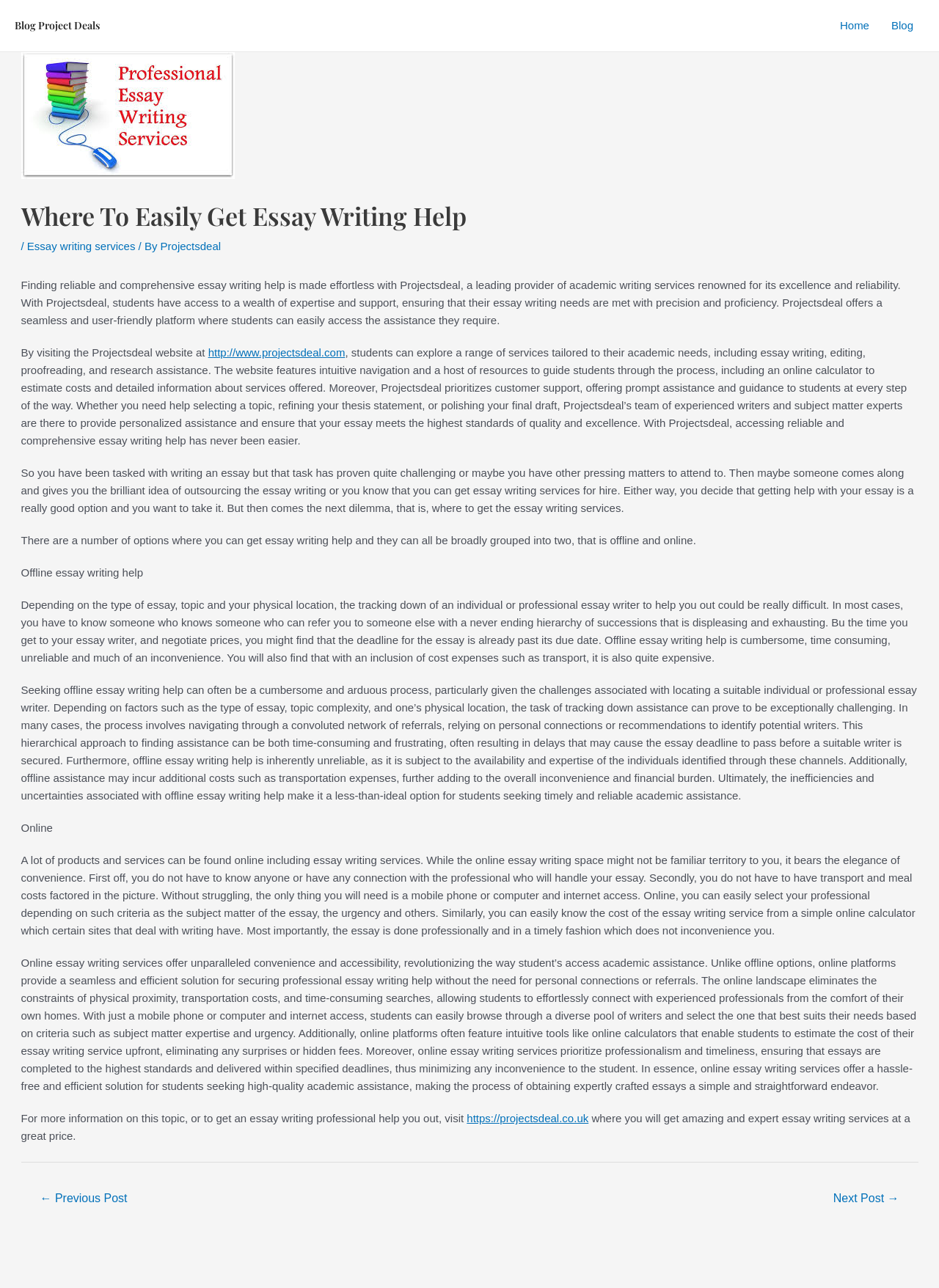Identify the bounding box coordinates of the region that needs to be clicked to carry out this instruction: "Click on the 'Home' link". Provide these coordinates as four float numbers ranging from 0 to 1, i.e., [left, top, right, bottom].

[0.883, 0.0, 0.937, 0.04]